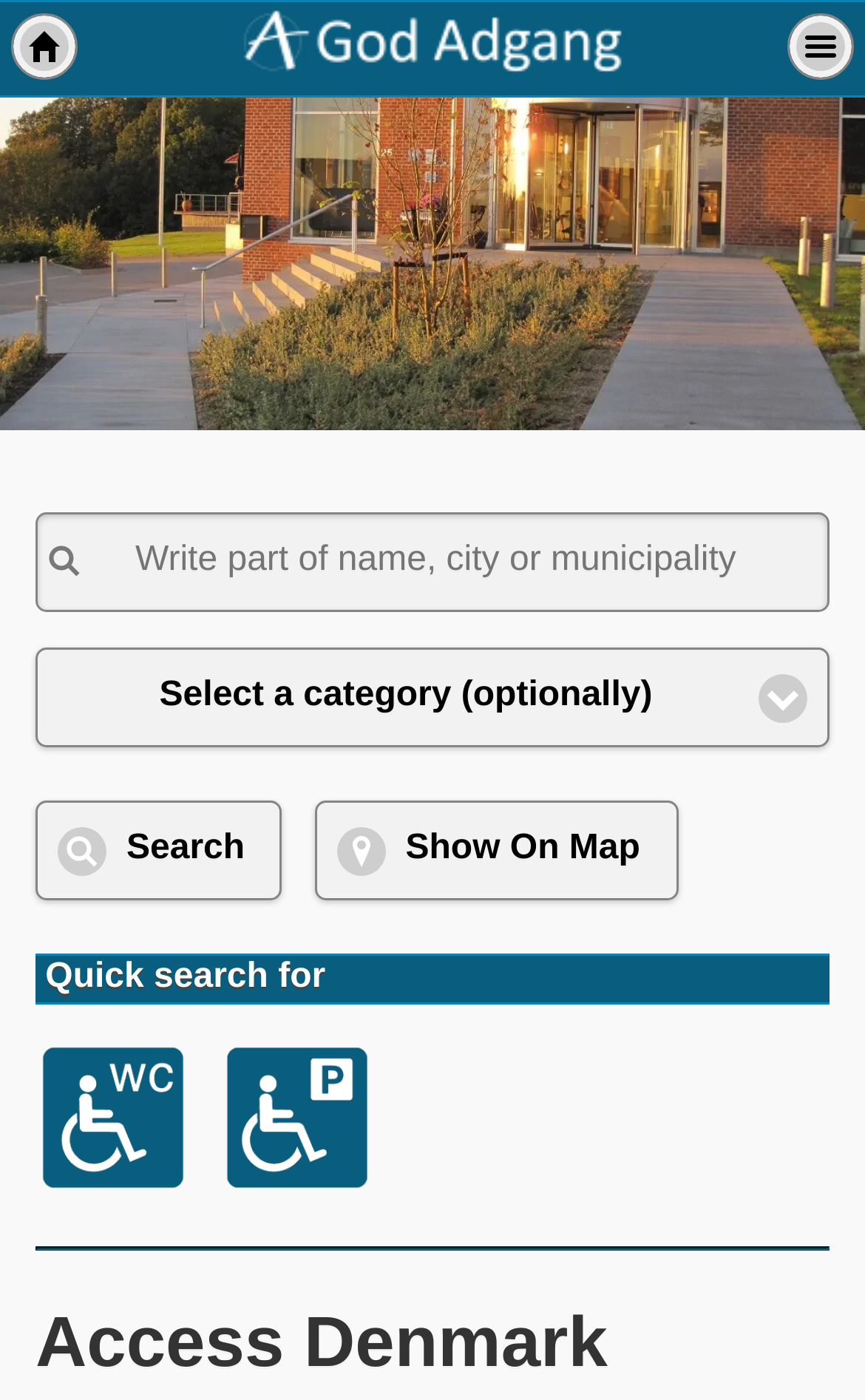What is the function of the 'Show On Map' button?
Look at the screenshot and give a one-word or phrase answer.

To show search results on a map